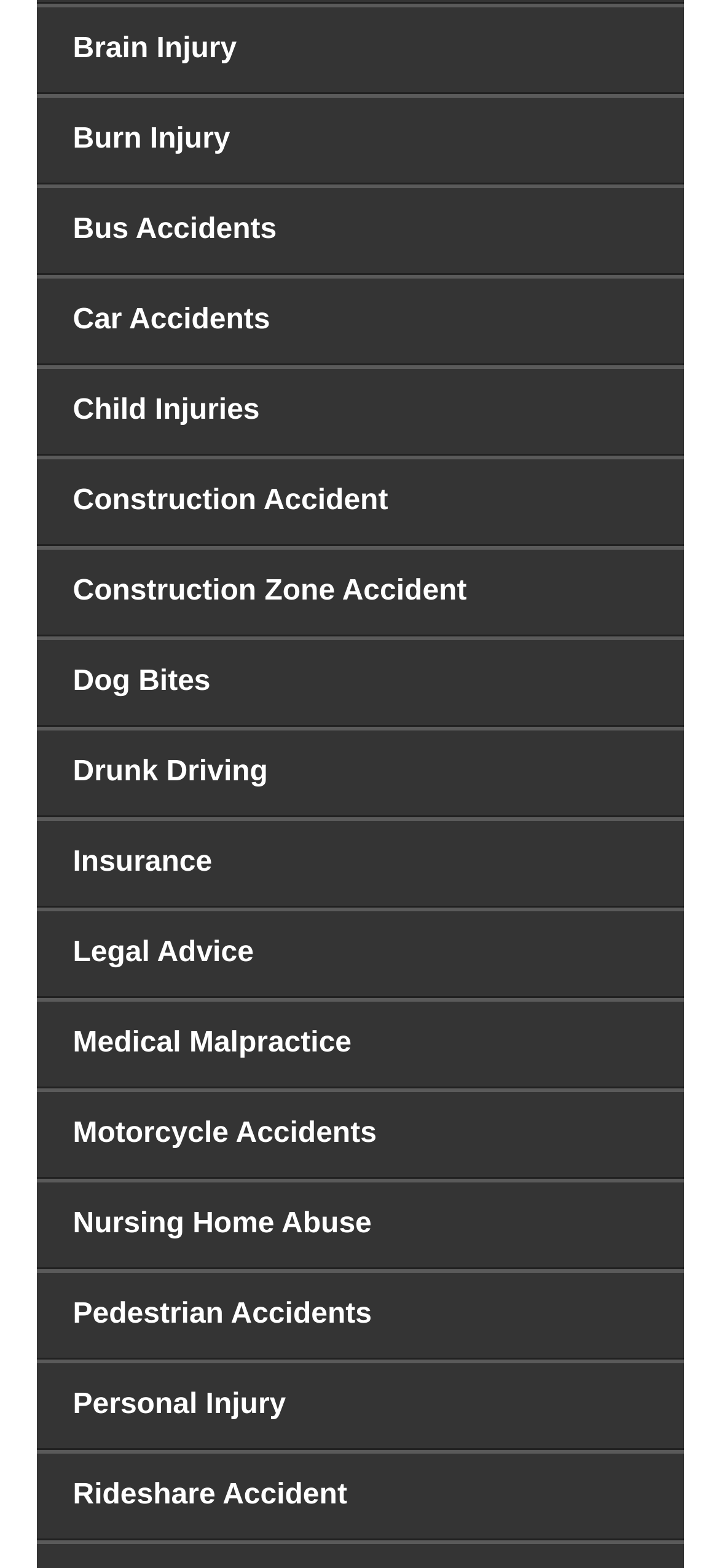How many links are related to injuries?
Refer to the image and answer the question using a single word or phrase.

13